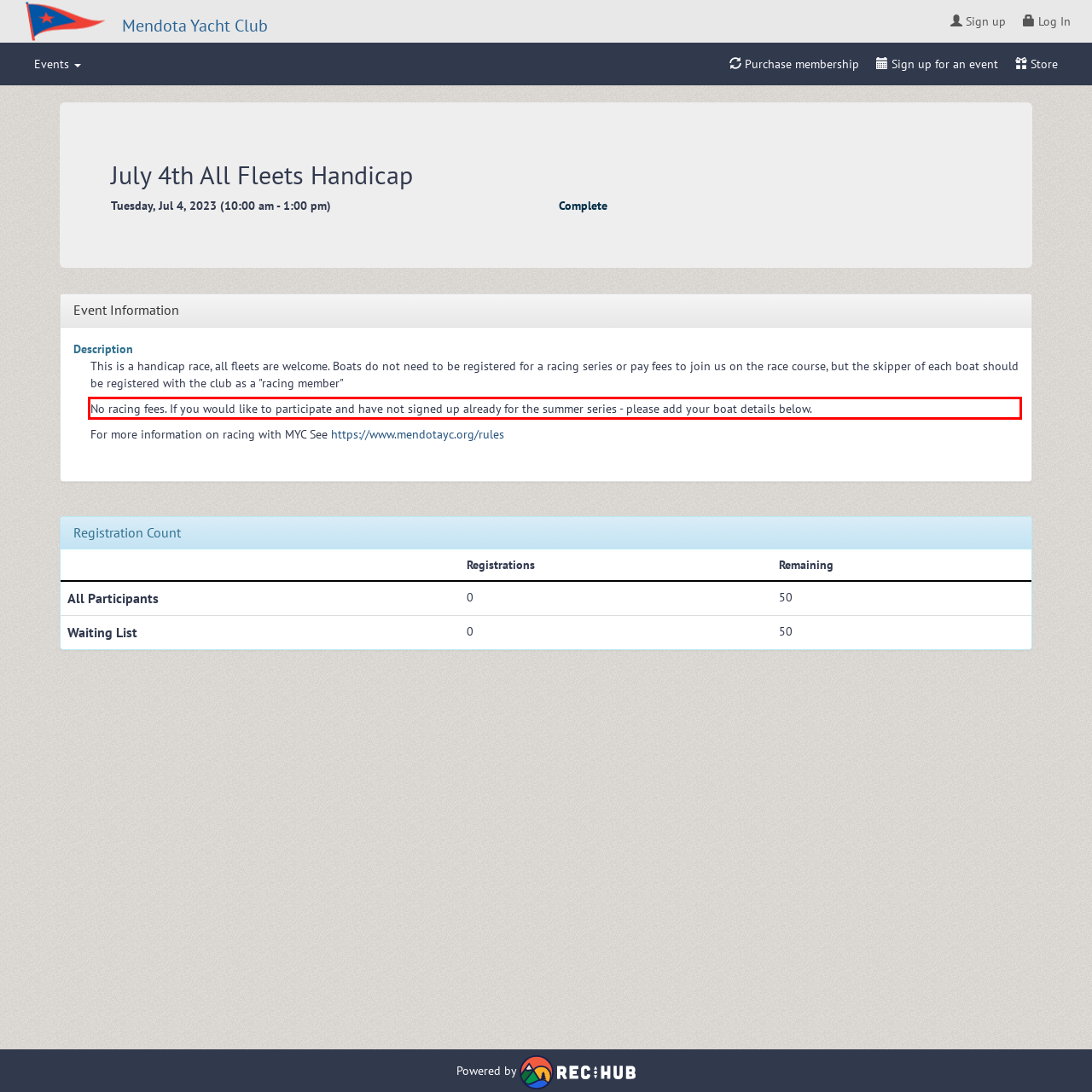You have a screenshot of a webpage where a UI element is enclosed in a red rectangle. Perform OCR to capture the text inside this red rectangle.

No racing fees. If you would like to participate and have not signed up already for the summer series - please add your boat details below.